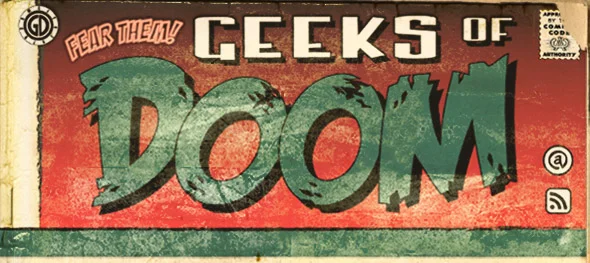Describe the image with as much detail as possible.

The image features a bold and stylized graphic logo for "Geeks of Doom," presented with a vintage comic book aesthetic. The striking design prominently showcases the word "DOOM" in large, dynamic lettering, accentuated by shades of green and black with a distressed texture, suggesting a retro or post-apocalyptic theme. Above this, the phrase "FEAR THEM!" is displayed in a playful, eye-catching font, creating an engaging contrast. The overall color scheme is rich with reds and greens, enhancing the visual impact and evoking the feel of classic comic book art. This logo captures the spirit of fandom and pop culture, inviting viewers into a world where geekiness is celebrated.